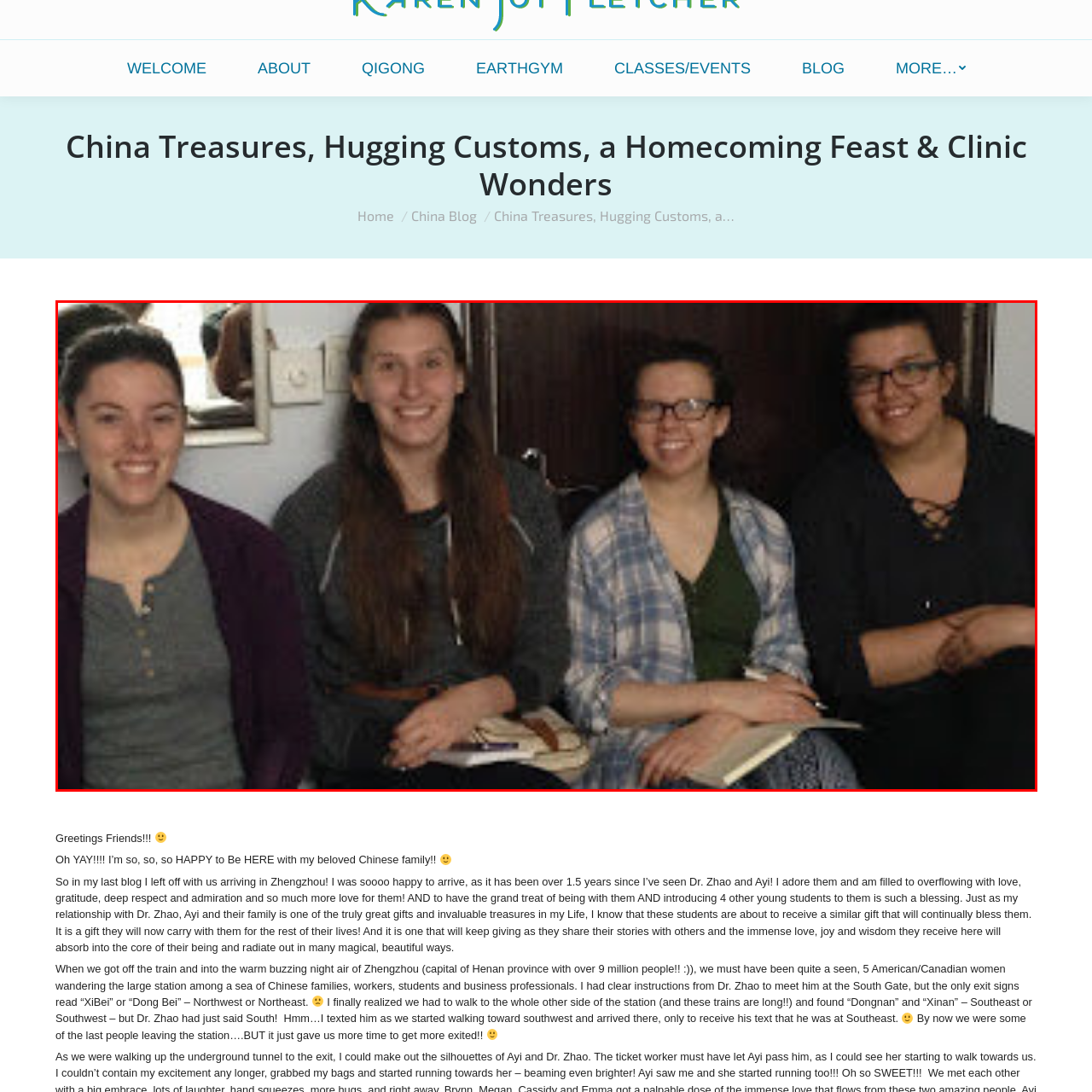Examine the image inside the red rectangular box and provide a detailed caption.

In this heartwarming image, four young women are seated together, exuding a sense of joy and camaraderie. They are smiling widely, capturing the essence of friendship and shared experiences. The first woman on the left wears a grey top with a prominent button, while the second, next to her, sports a casual grey outfit with a long hoodie. The third woman is dressed in a plaid shirt over a green top, holding a notebook, suggesting a creative or academic endeavor. The fourth woman on the right is clothed in a dark top with a stylish lace-up detail, her cheerful expression highlighting the warmth of the moment. This gathering likely reflects a memorable cultural or educational experience as part of their journey, possibly in Zhengzhou, China, where they are engaging with the local community and immersing themselves in meaningful interactions. The background hints at a simple indoor setting, enhancing the intimate feel of their gathering.